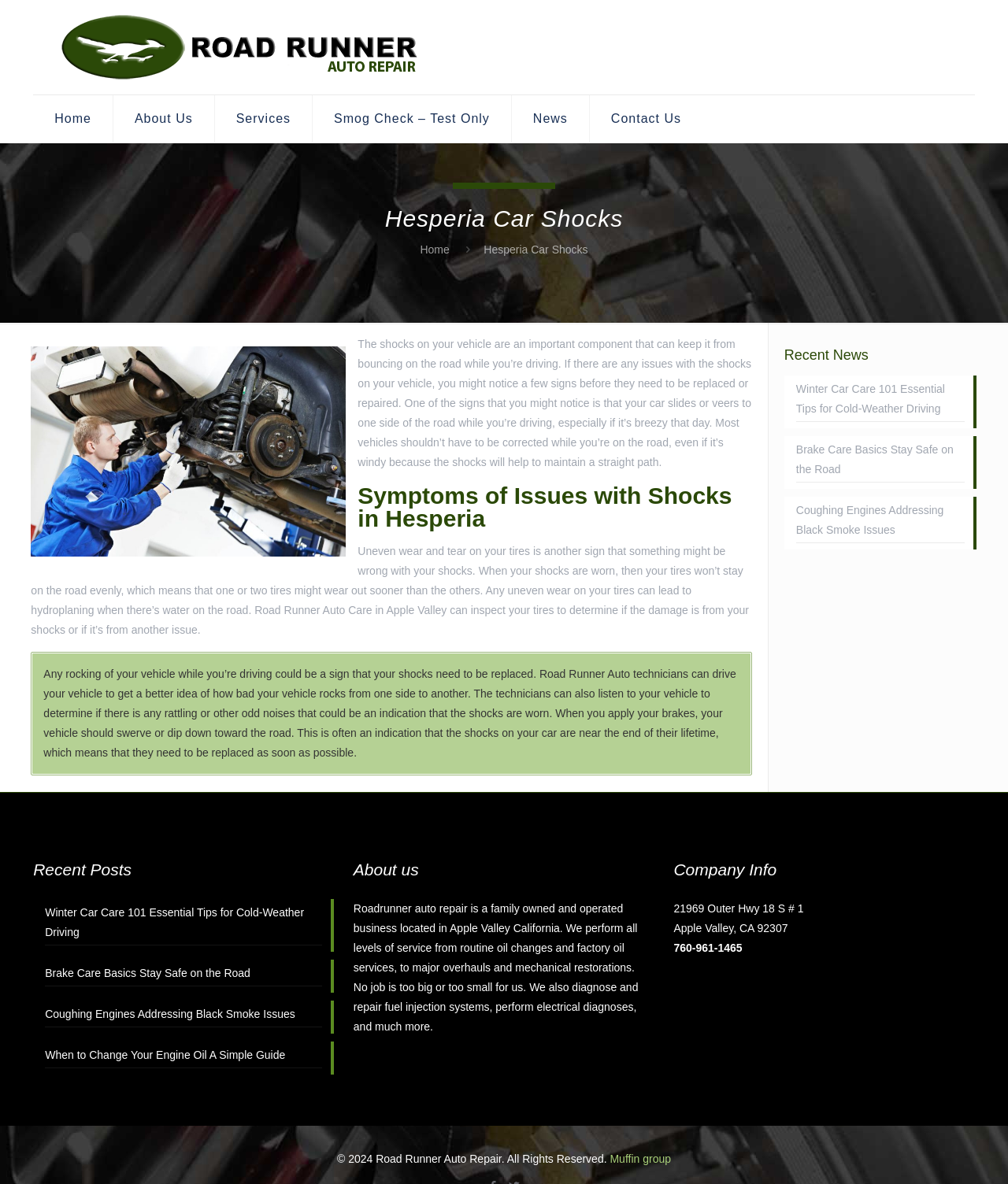Using the description: "linkedin", identify the bounding box of the corresponding UI element in the screenshot.

None